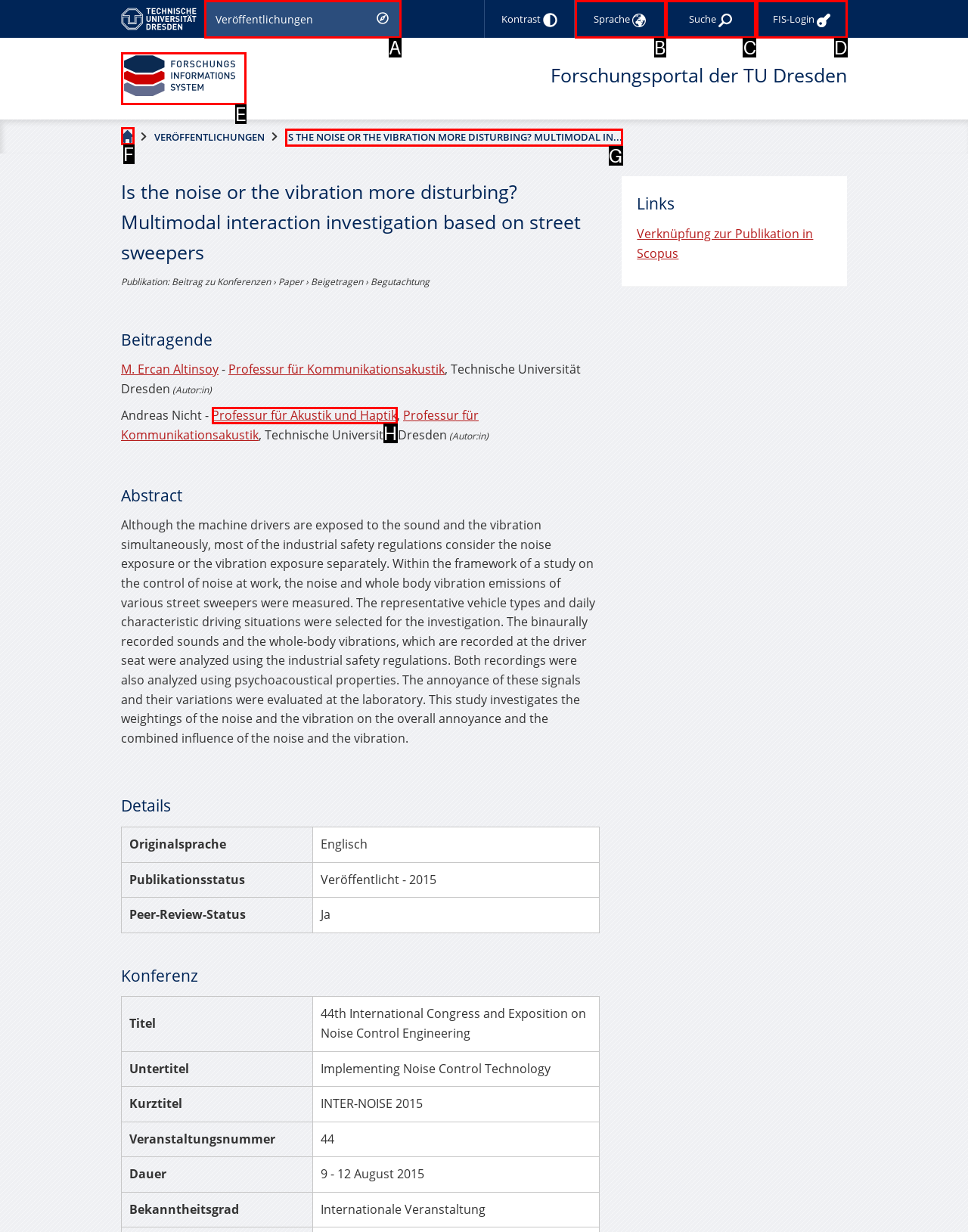To complete the task: Go to global search, which option should I click? Answer with the appropriate letter from the provided choices.

C